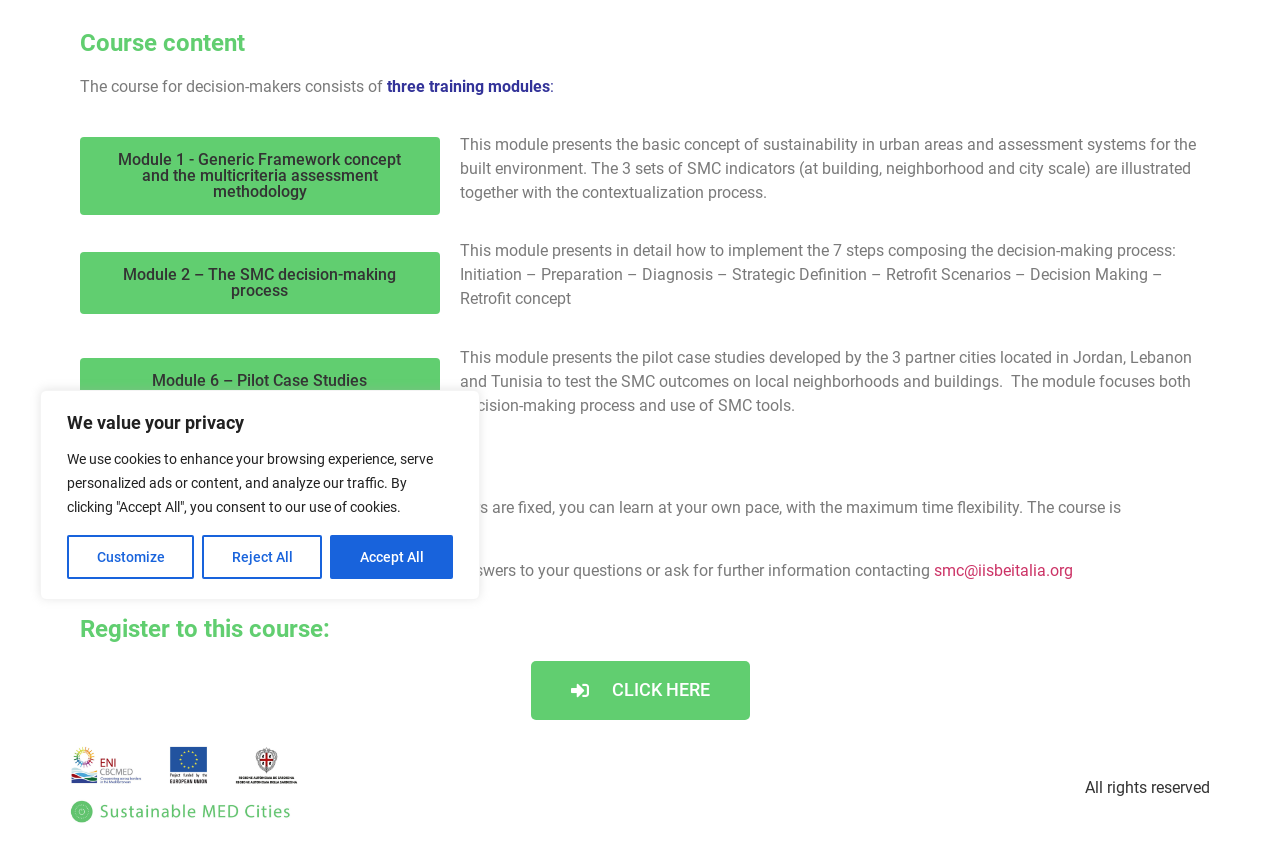Determine the bounding box coordinates of the UI element described below. Use the format (top-left x, top-left y, bottom-right x, bottom-right y) with floating point numbers between 0 and 1: smc@iisbeitalia.org

[0.73, 0.663, 0.838, 0.685]